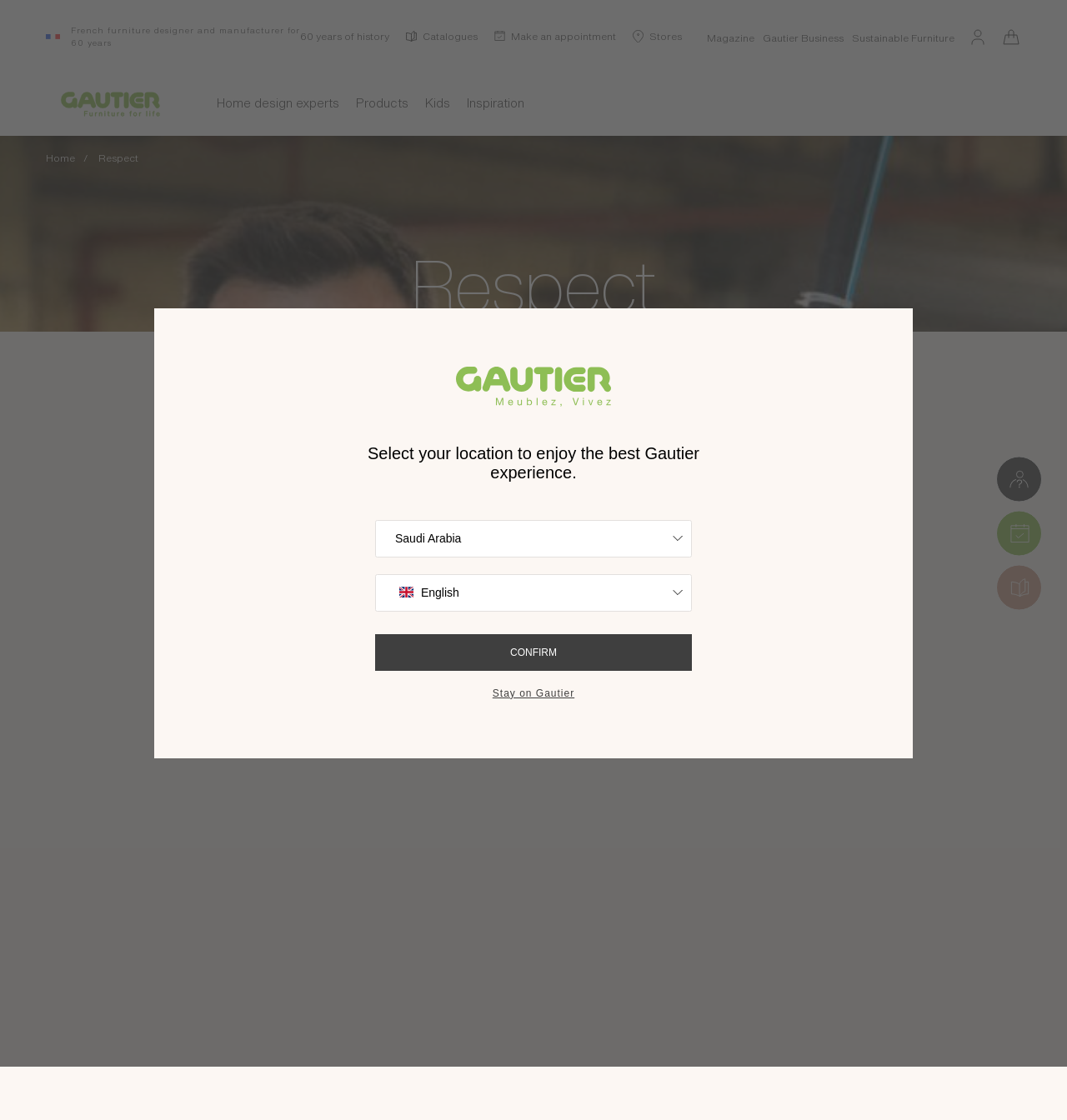Pinpoint the bounding box coordinates of the clickable area needed to execute the instruction: "Confirm your location". The coordinates should be specified as four float numbers between 0 and 1, i.e., [left, top, right, bottom].

[0.352, 0.566, 0.648, 0.599]